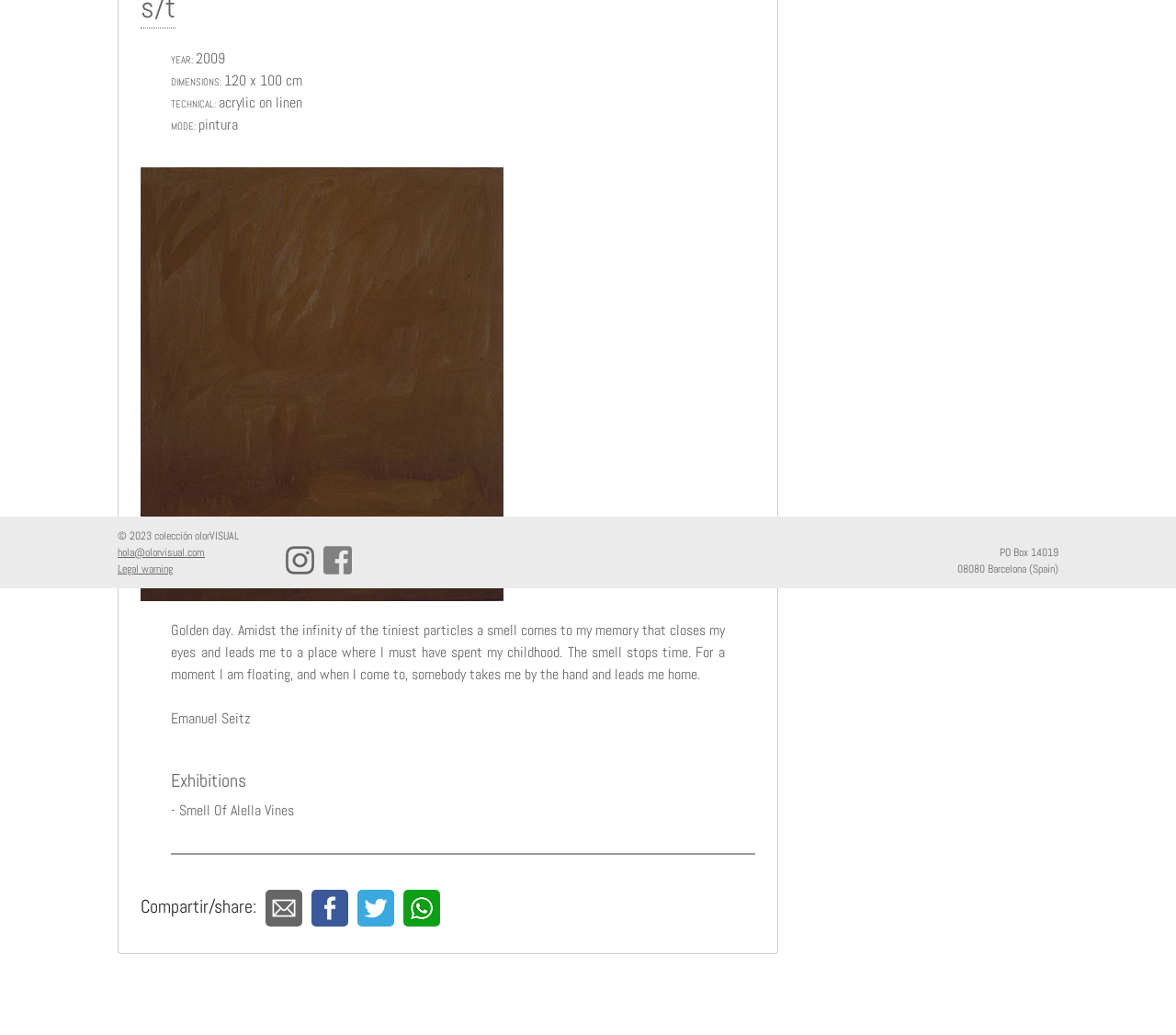Locate the bounding box of the UI element based on this description: "hola@olorvisual.com". Provide four float numbers between 0 and 1 as [left, top, right, bottom].

[0.1, 0.527, 0.174, 0.541]